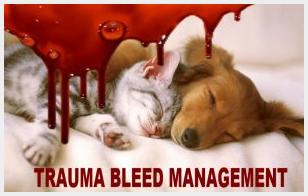Provide a one-word or one-phrase answer to the question:
What is the symbolic meaning of the cat and dog sleeping together?

Companionship and care